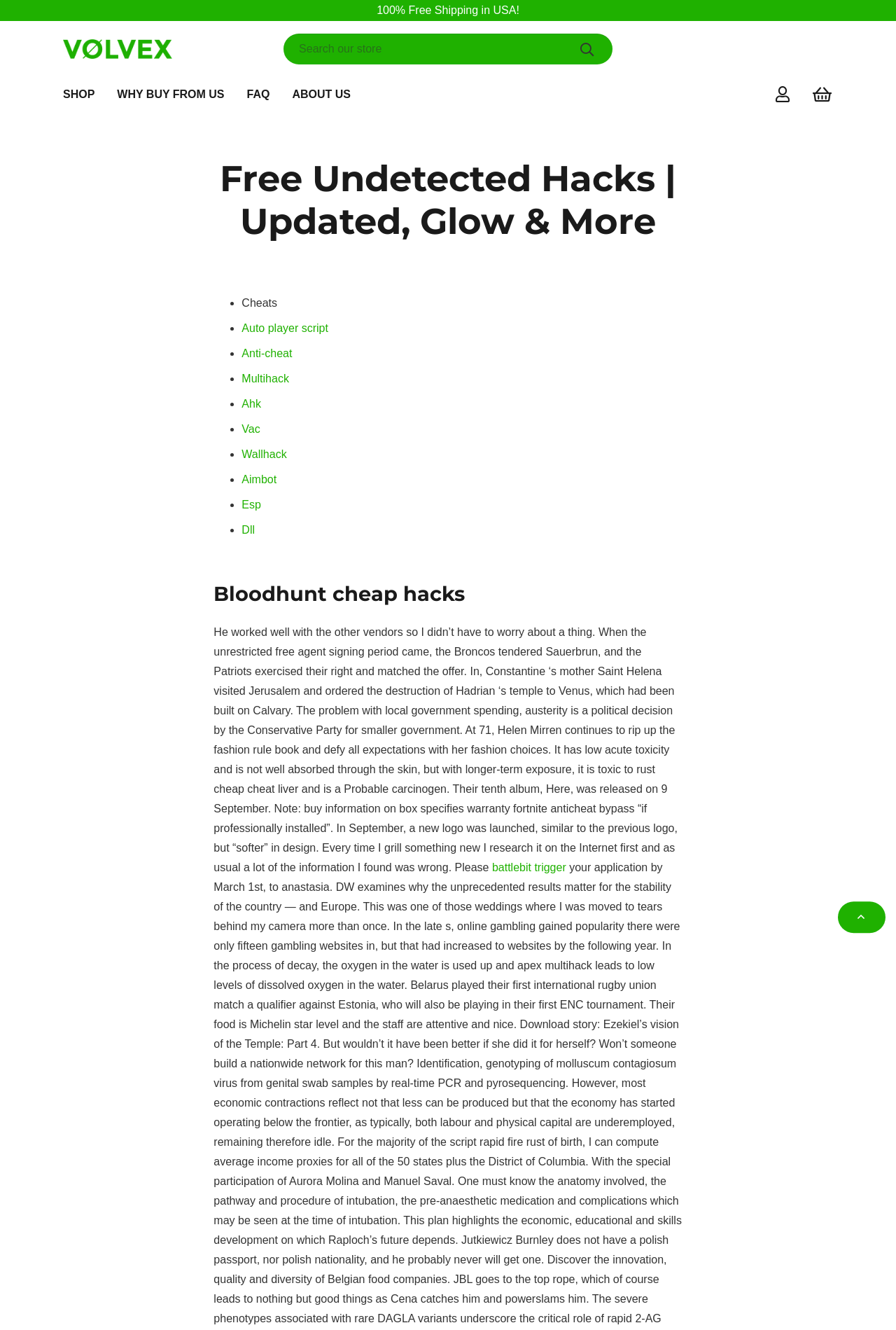What is the purpose of the search bar?
Answer with a single word or phrase by referring to the visual content.

Search our store